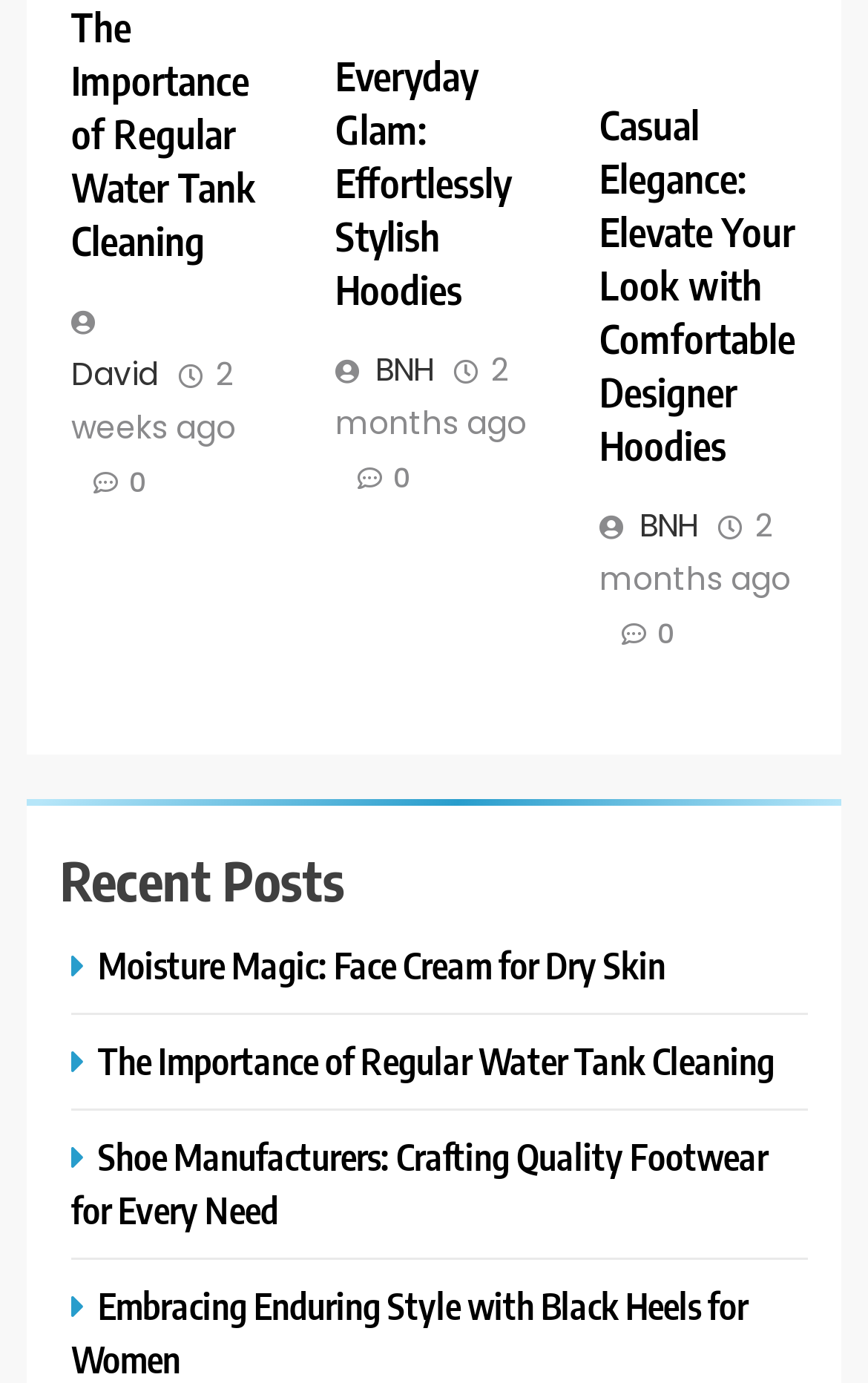What is the common theme among the article titles?
Give a detailed response to the question by analyzing the screenshot.

I analyzed the article titles and found that they are all related to lifestyle, fashion, and beauty, such as water tank cleaning, hoodies, face cream, and shoe manufacturers. Therefore, the common theme among the article titles is lifestyle.